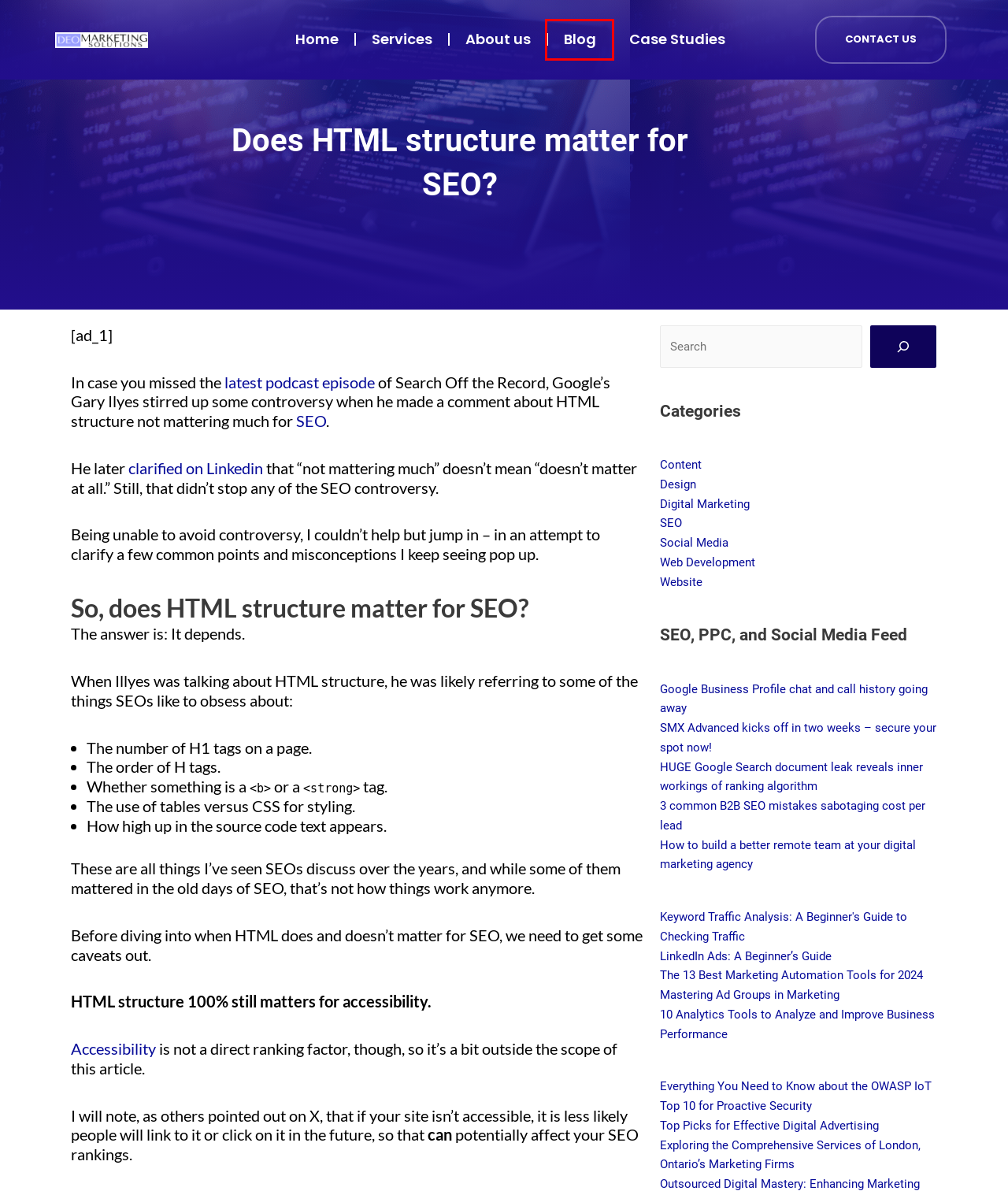Examine the screenshot of a webpage featuring a red bounding box and identify the best matching webpage description for the new page that results from clicking the element within the box. Here are the options:
A. Website Archives | Deo Marketing
B. Mastering Ad Groups in Marketing
C. Search Off the Record: Rewriting the SEO Starter Guide
D. Blog | Deo Marketing
E. Case Studies | Deo Marketing
F. Content Archives | Deo Marketing
G. Design Archives | Deo Marketing
H. Web Development Archives | Deo Marketing

D